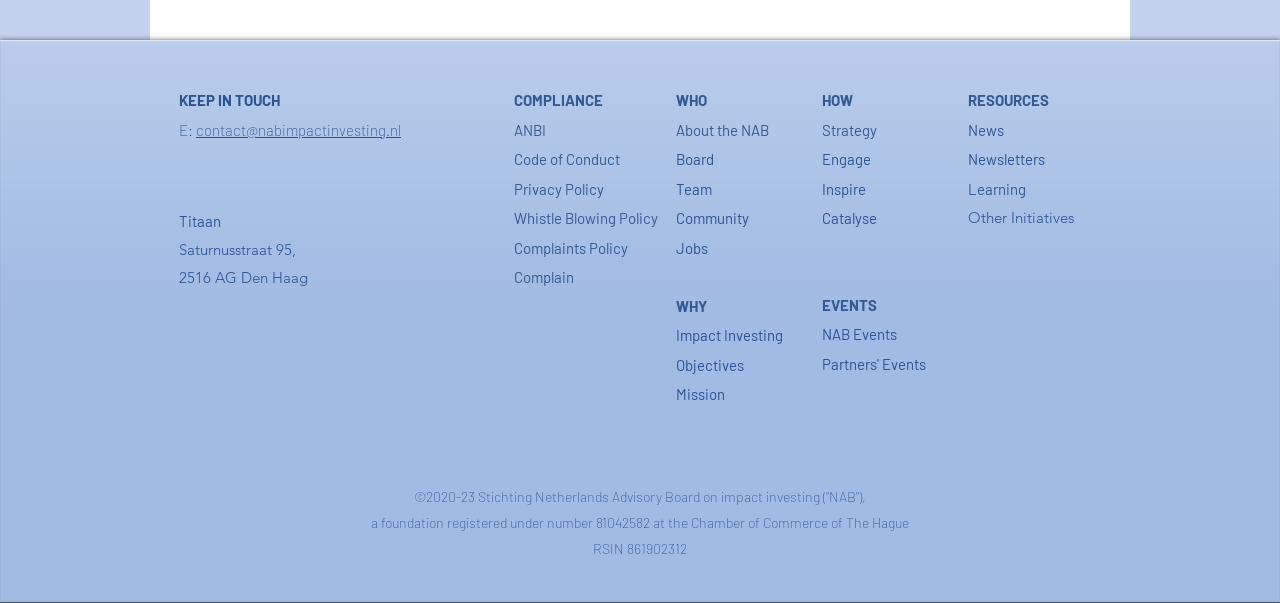Can you specify the bounding box coordinates of the area that needs to be clicked to fulfill the following instruction: "View LinkedIn page"?

[0.14, 0.245, 0.155, 0.278]